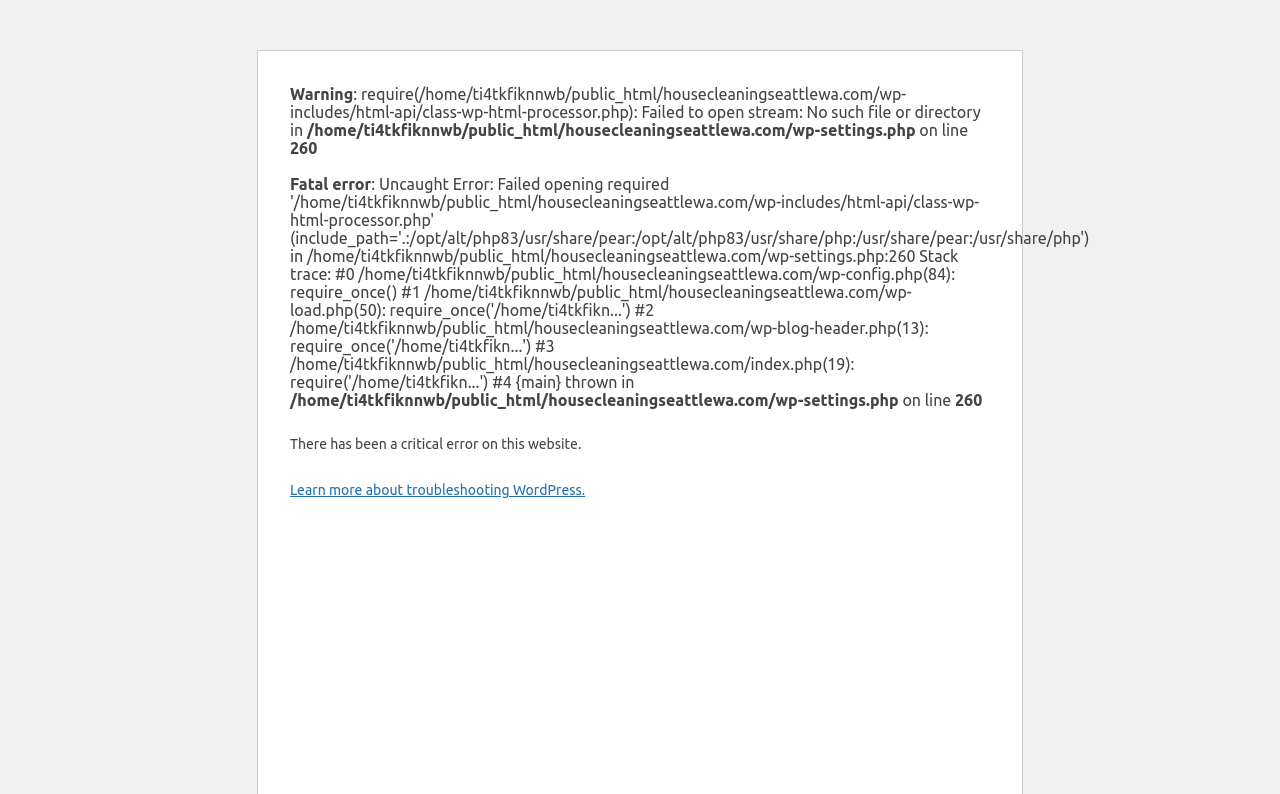Examine the screenshot and answer the question in as much detail as possible: What is the file name mentioned in the error message?

The error message mentions a file name 'wp-settings.php', which is located in the directory '/home/ti4tkfiknnwb/public_html/housecleaningseattlewa.com/'. This file is likely related to the WordPress settings.